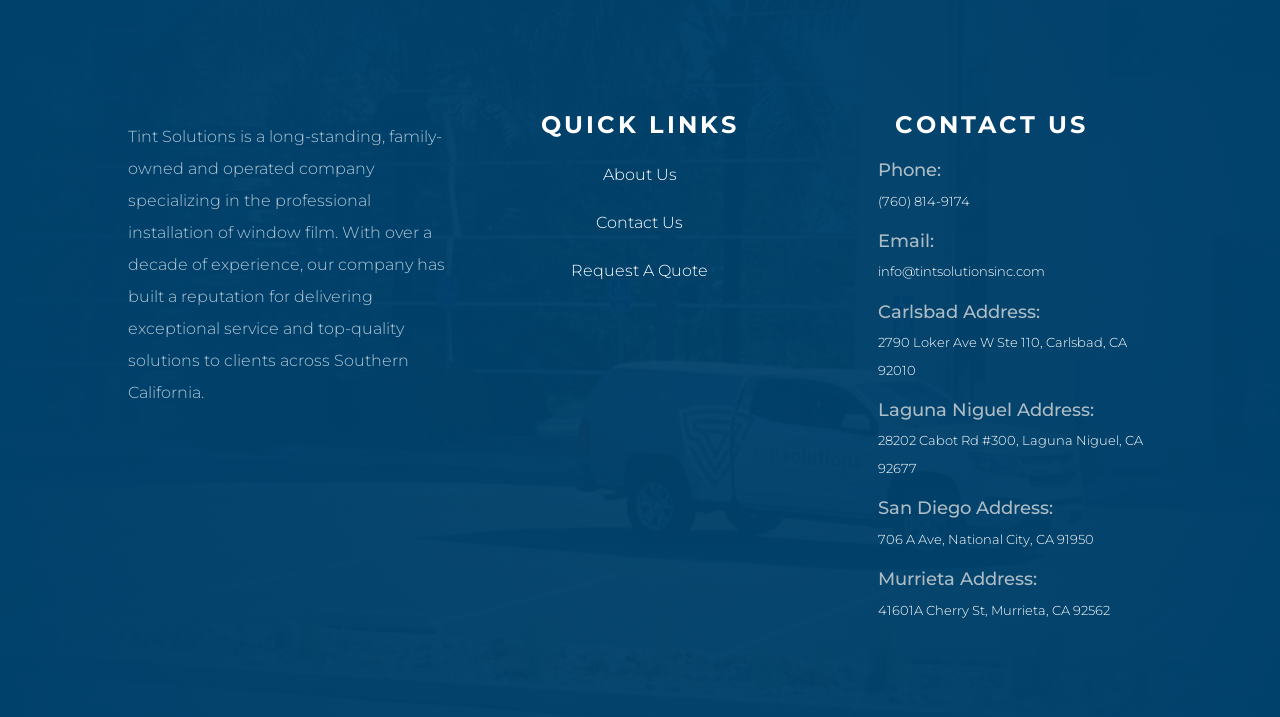Predict the bounding box of the UI element based on the description: "Request A Quote". The coordinates should be four float numbers between 0 and 1, formatted as [left, top, right, bottom].

[0.446, 0.364, 0.554, 0.391]